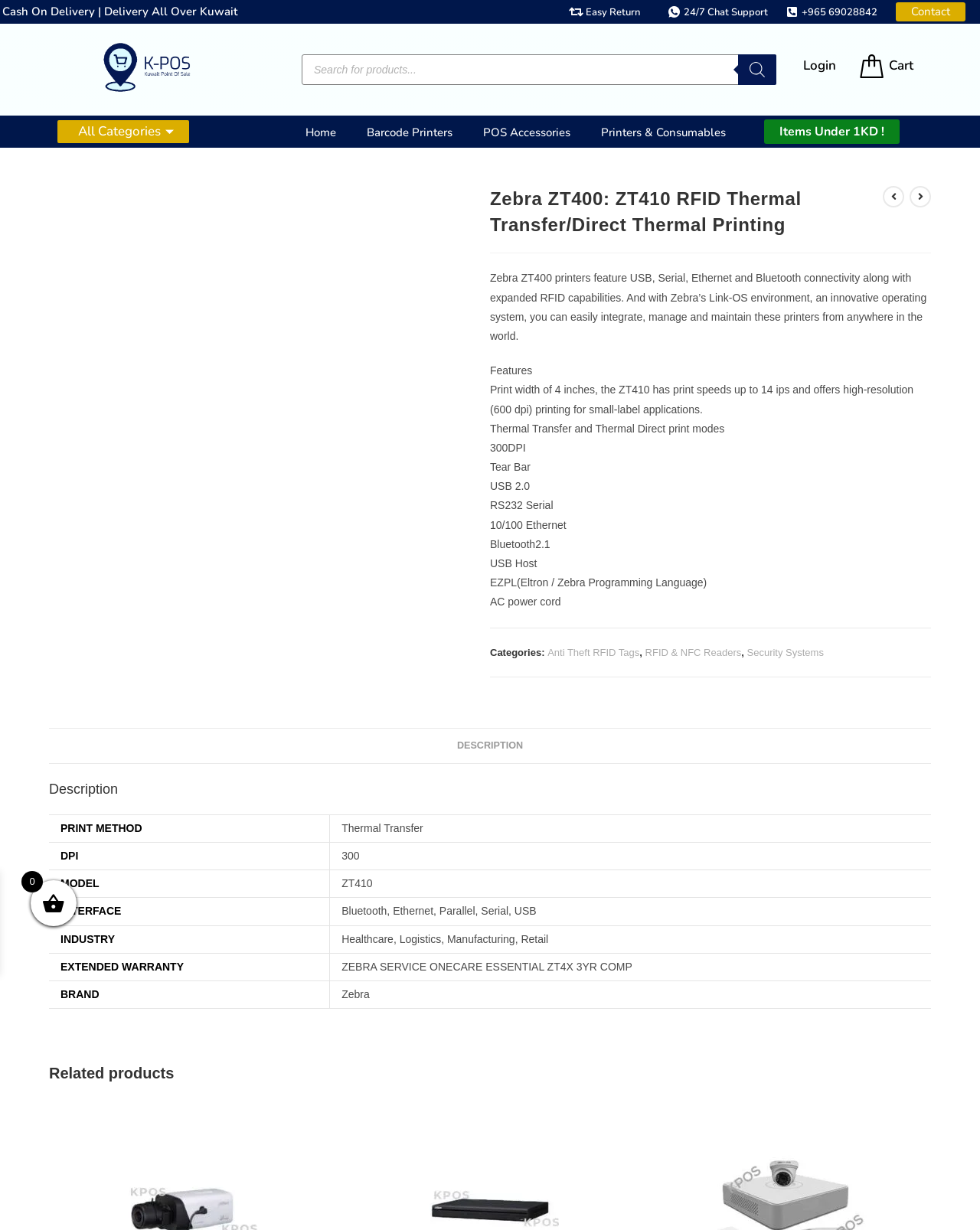Provide a brief response to the question below using a single word or phrase: 
What is the resolution of Zebra ZT410?

300DPI